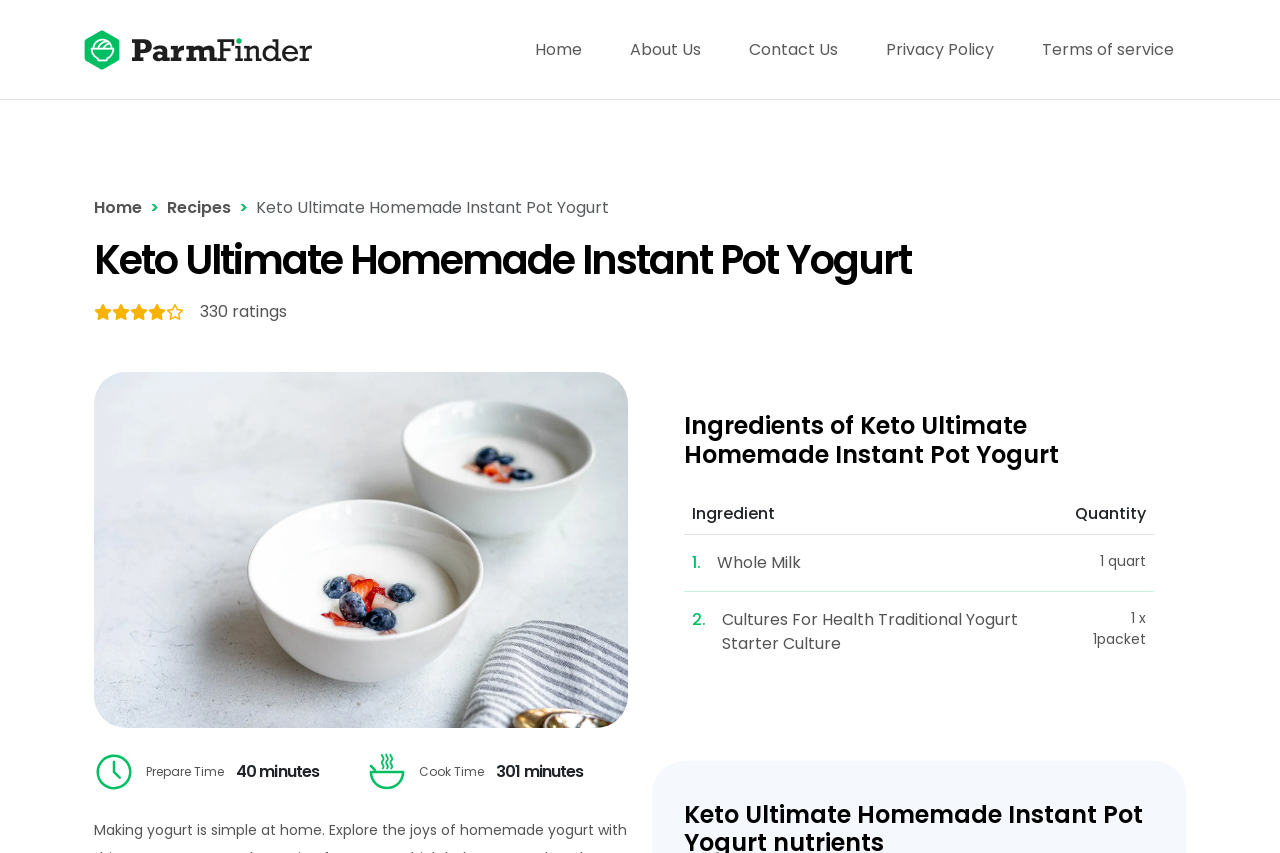Give a one-word or short-phrase answer to the following question: 
How many ratings does this recipe have?

330